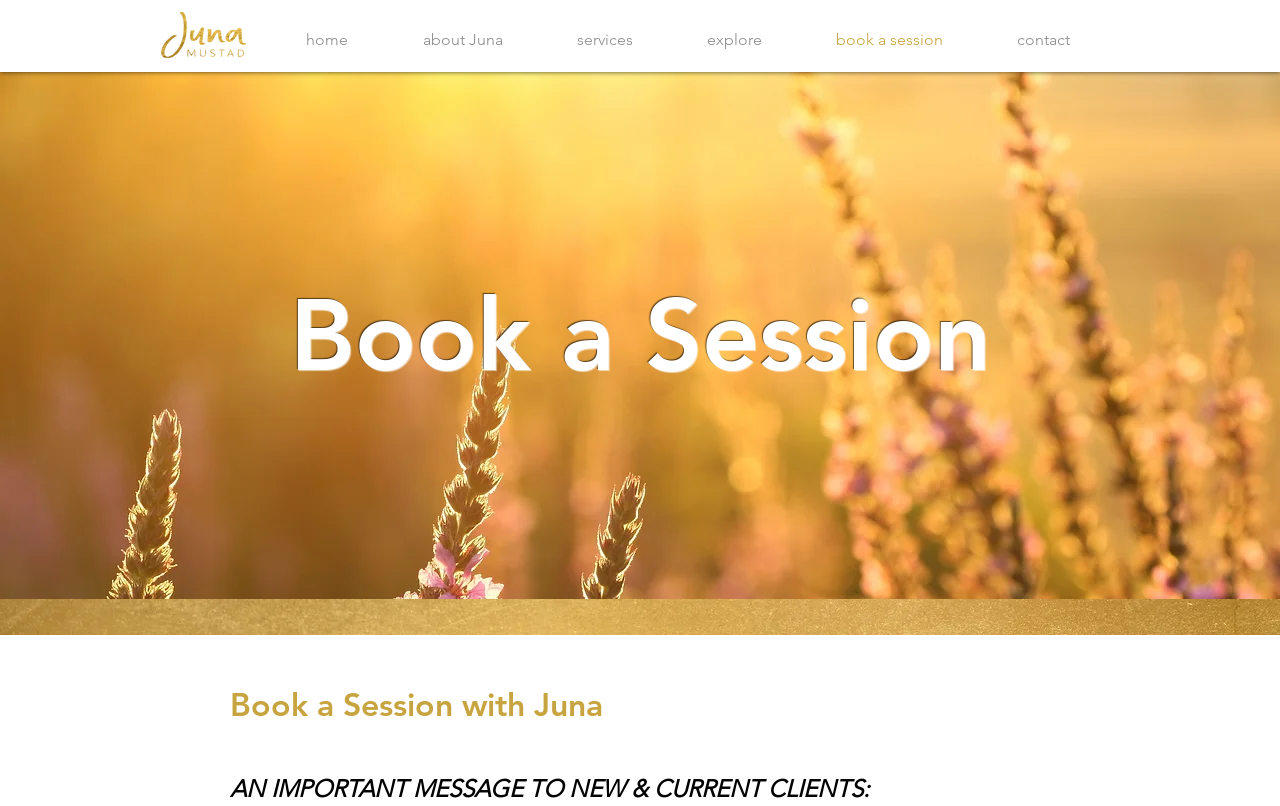Determine the bounding box coordinates of the UI element described below. Use the format (top-left x, top-left y, bottom-right x, bottom-right y) with floating point numbers between 0 and 1: about Juna

[0.319, 0.027, 0.439, 0.072]